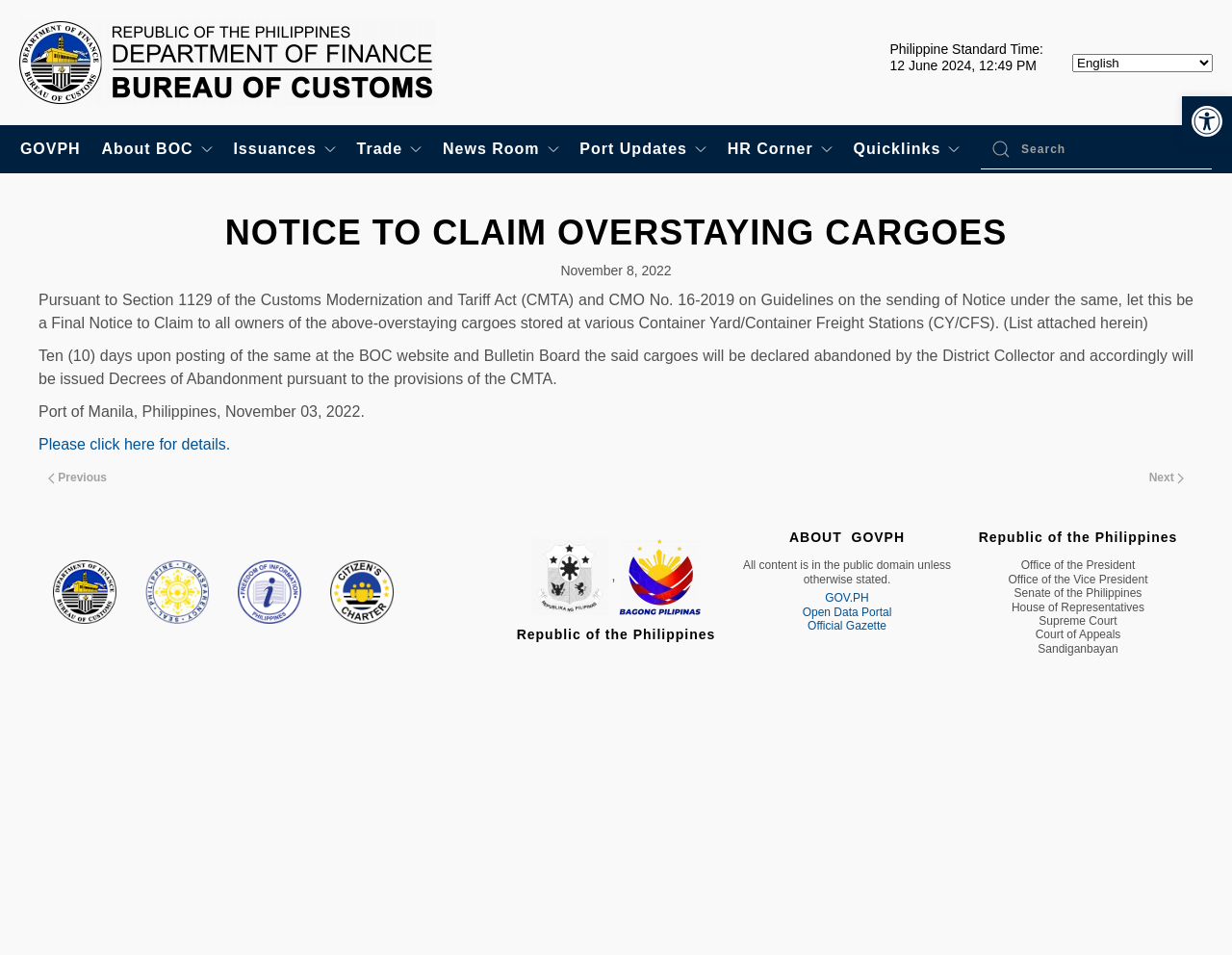Please mark the clickable region by giving the bounding box coordinates needed to complete this instruction: "Select a language".

[0.87, 0.056, 0.984, 0.075]